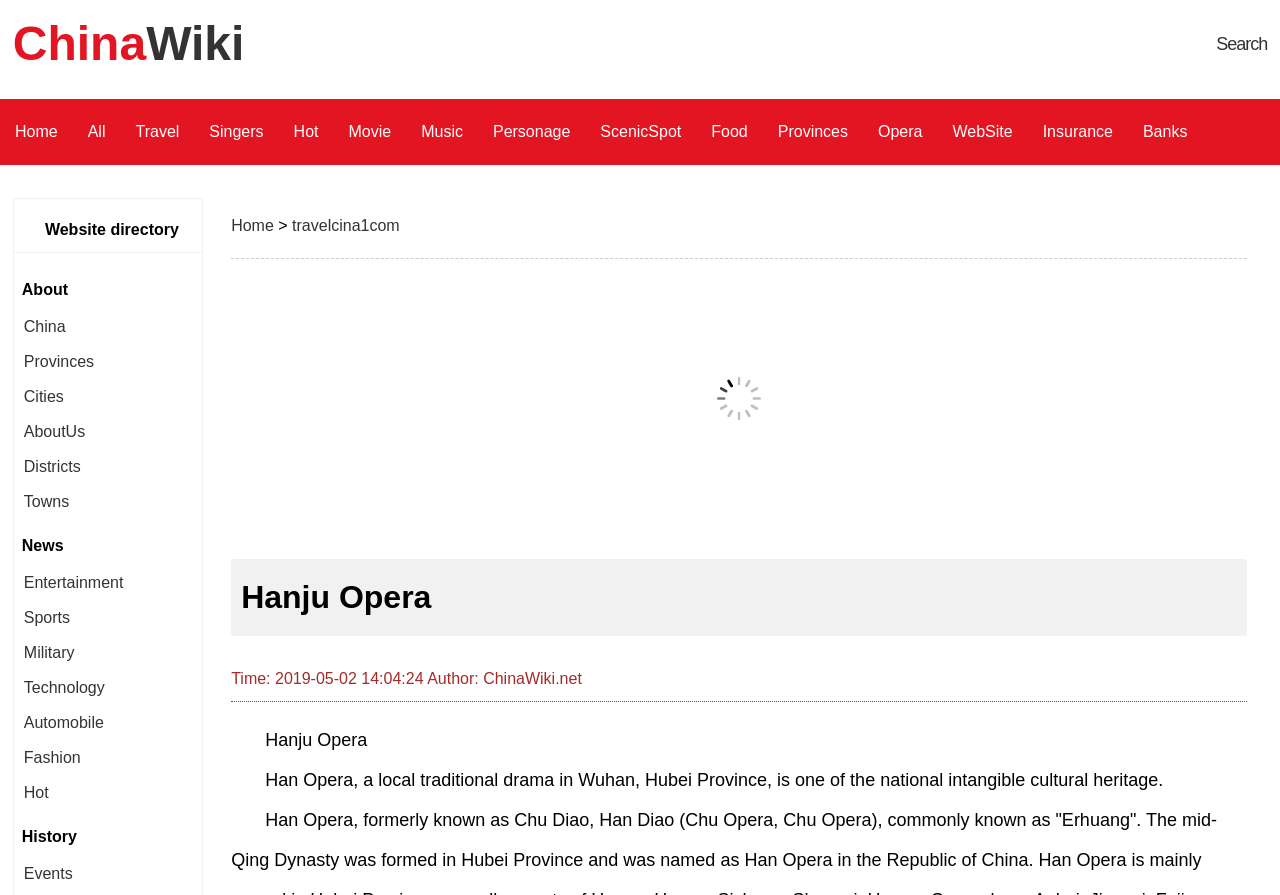Find the bounding box coordinates of the clickable region needed to perform the following instruction: "Login to my account". The coordinates should be provided as four float numbers between 0 and 1, i.e., [left, top, right, bottom].

None